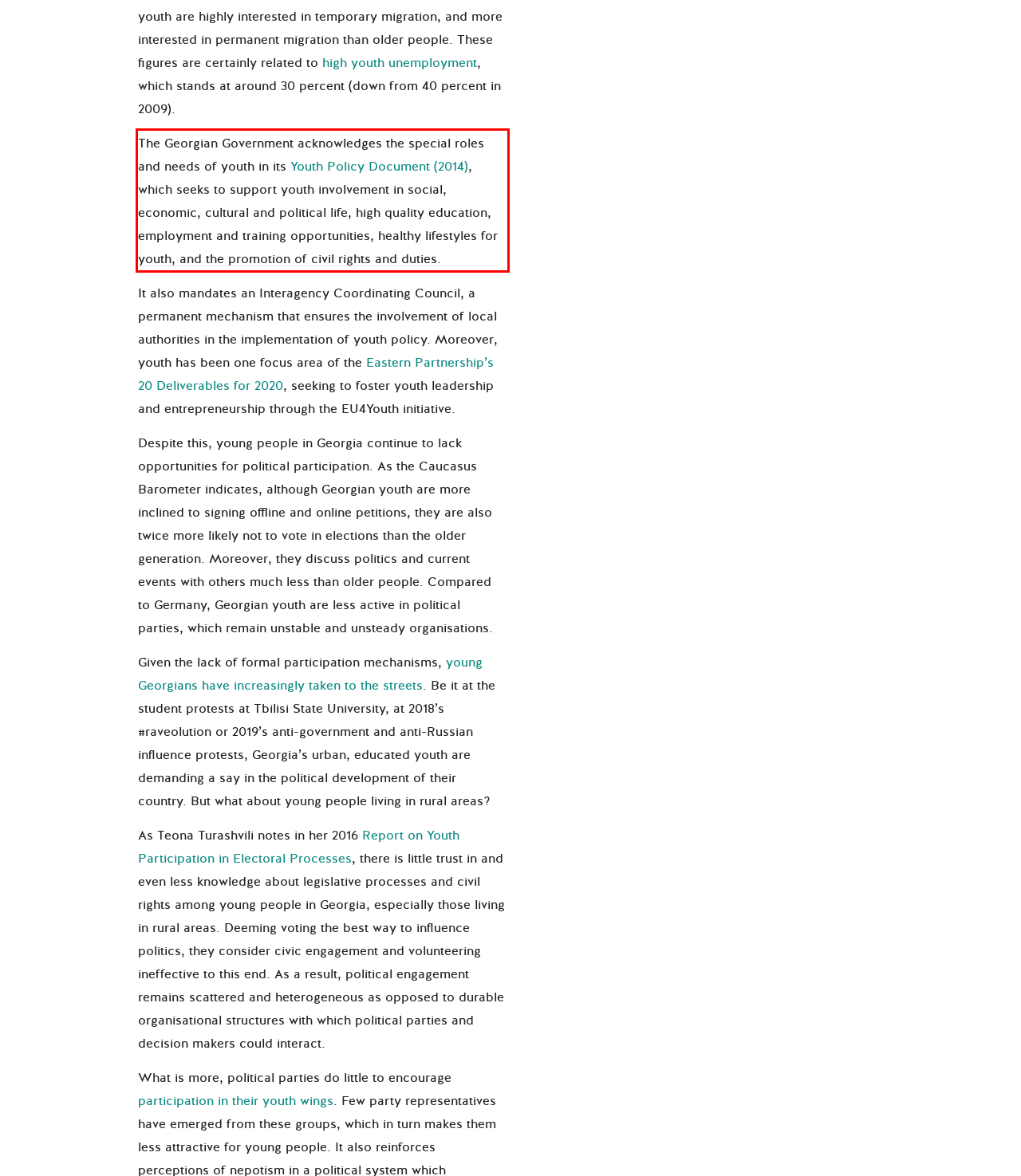Review the screenshot of the webpage and recognize the text inside the red rectangle bounding box. Provide the extracted text content.

The Georgian Government acknowledges the special roles and needs of youth in its Youth Policy Document (2014), which seeks to support youth involvement in social, economic, cultural and political life, high quality education, employment and training opportunities, healthy lifestyles for youth, and the promotion of civil rights and duties.